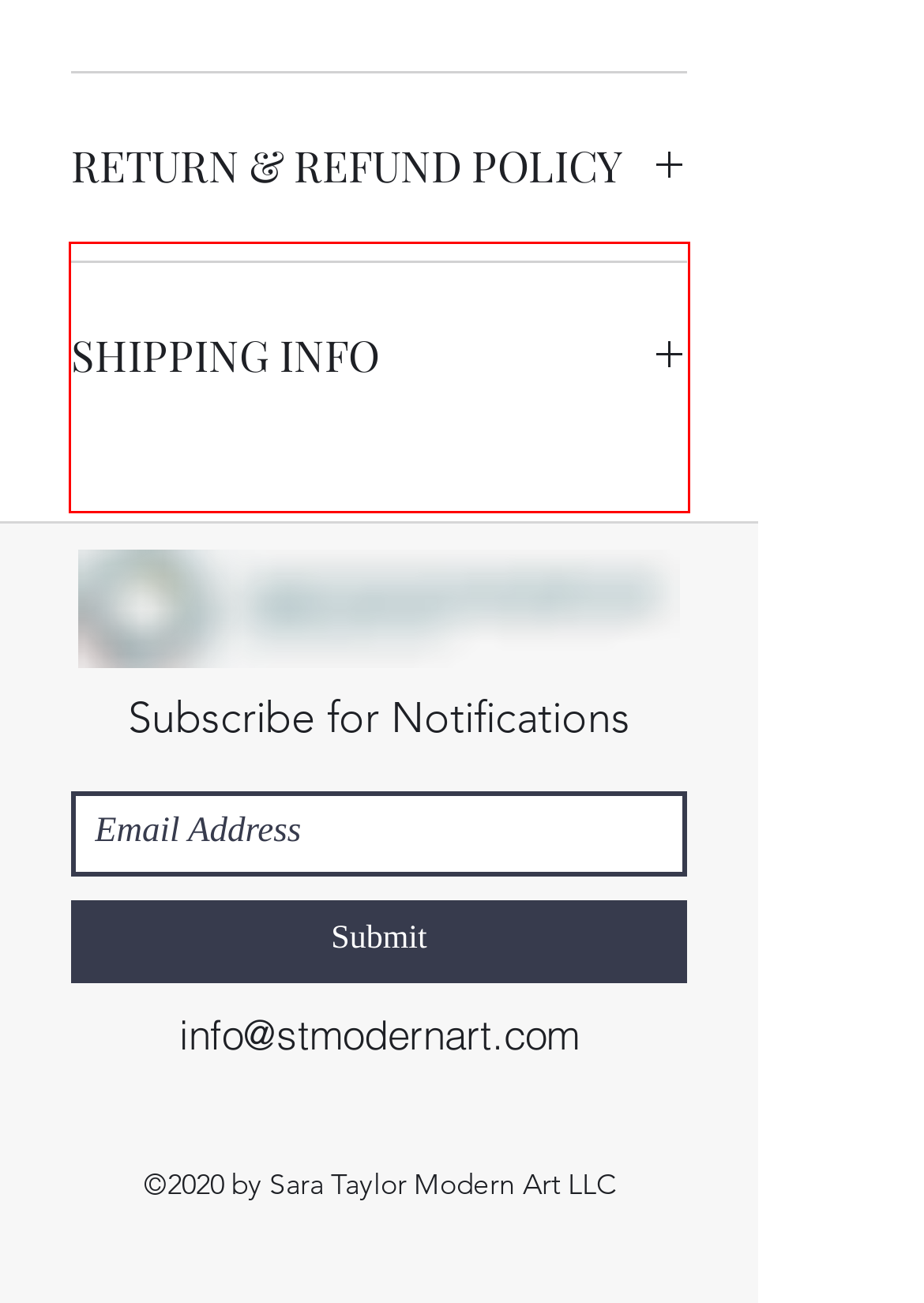You are provided with a screenshot of a webpage featuring a red rectangle bounding box. Extract the text content within this red bounding box using OCR.

If not satisfied, you will receive a refund minus the original cost of shipping and handling. Item must be returned in its original condition. I will even pay for return shipping if applicable.